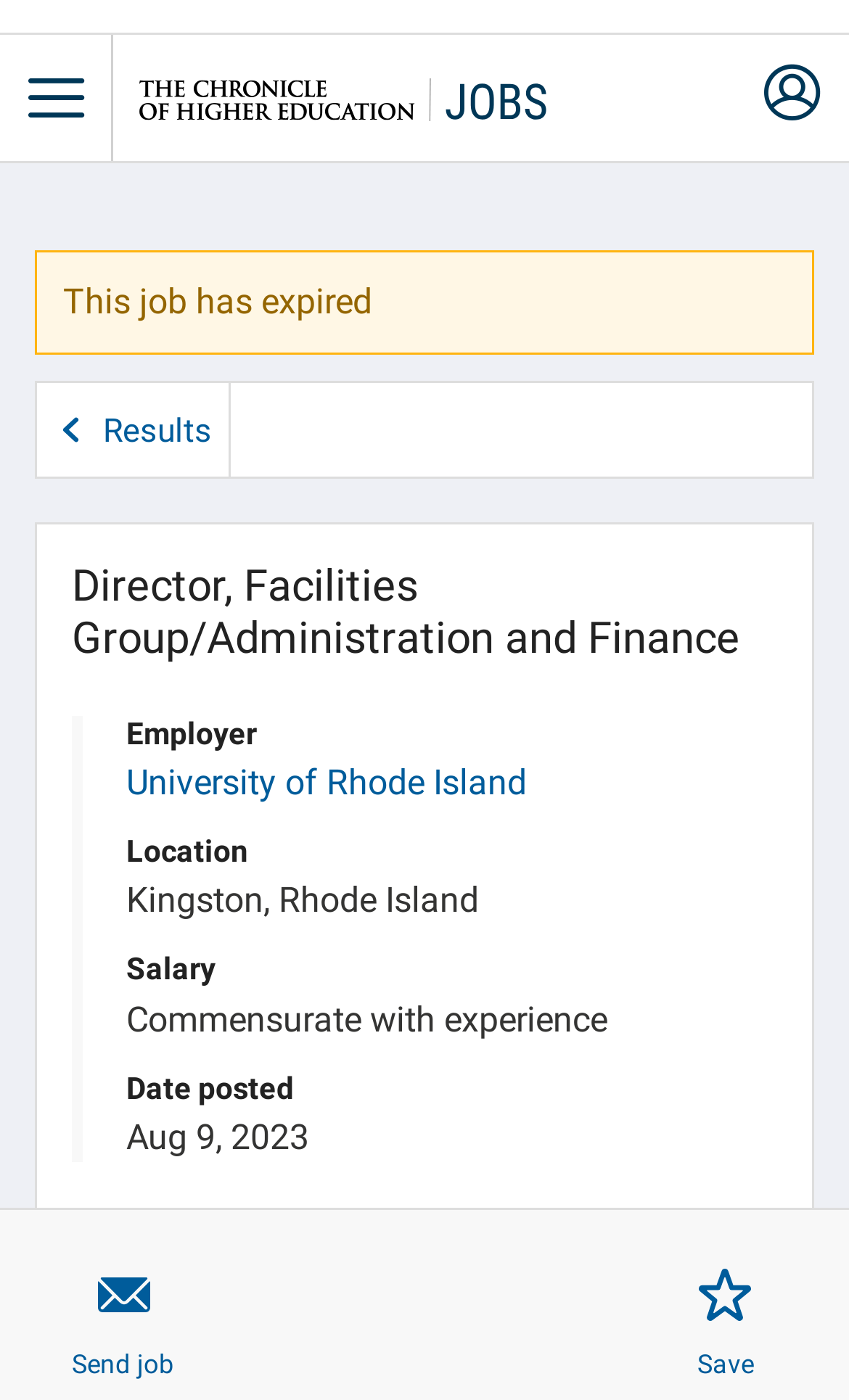Given the description: "View more", determine the bounding box coordinates of the UI element. The coordinates should be formatted as four float numbers between 0 and 1, [left, top, right, bottom].

[0.084, 0.848, 0.351, 0.923]